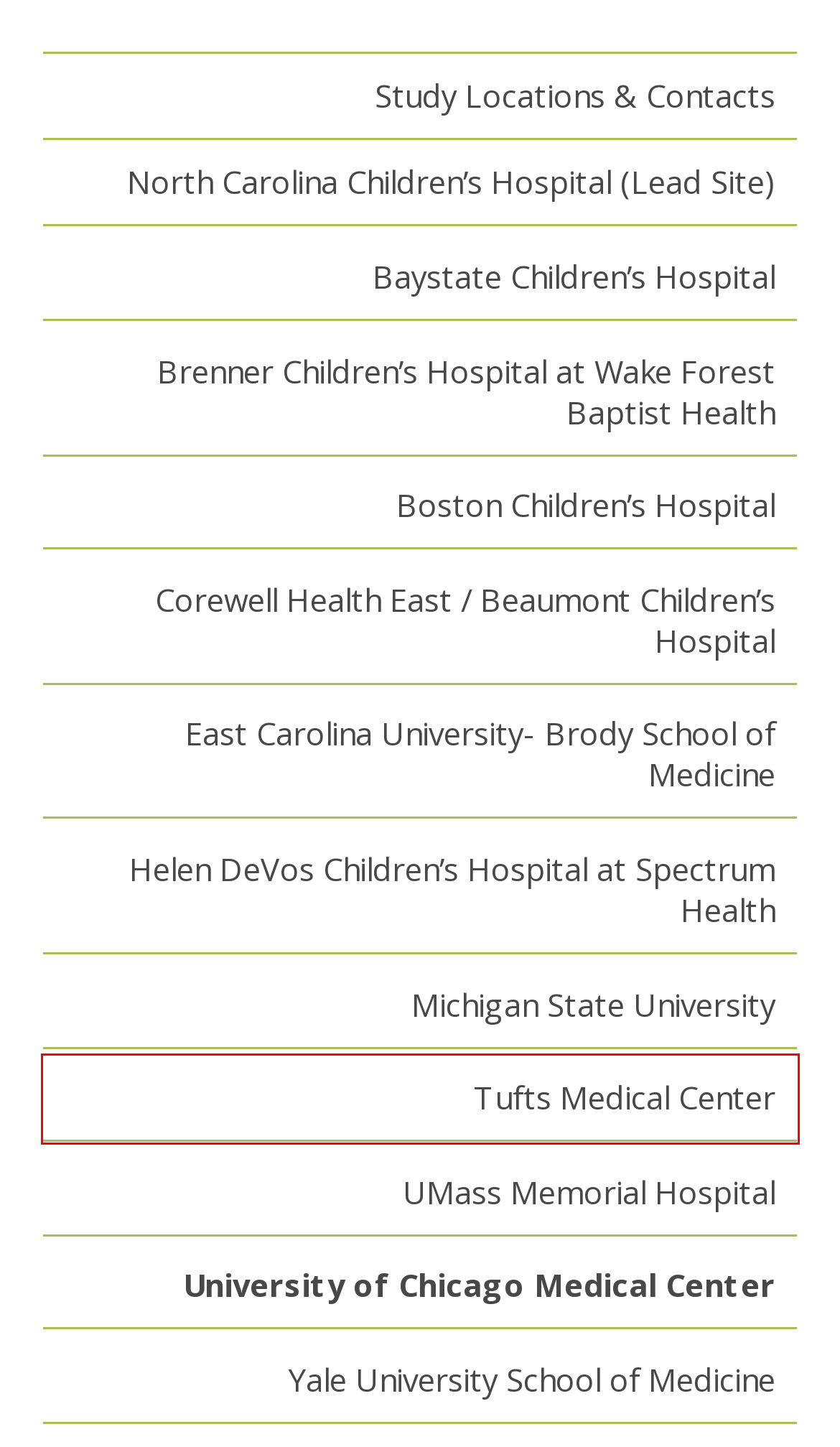Examine the screenshot of the webpage, noting the red bounding box around a UI element. Pick the webpage description that best matches the new page after the element in the red bounding box is clicked. Here are the candidates:
A. UMass Memorial Hospital – ELGAN
B. Michigan State University – ELGAN
C. Tufts Medical Center – ELGAN
D. About Us – ELGAN
E. Helen DeVos Children’s Hospital at Spectrum Health – ELGAN
F. Study Locations and Contacts – ELGAN
G. Yale University School of Medicine – ELGAN
H. Hospitals, Clinics & Doctors in IL - UChicago Medicine

C